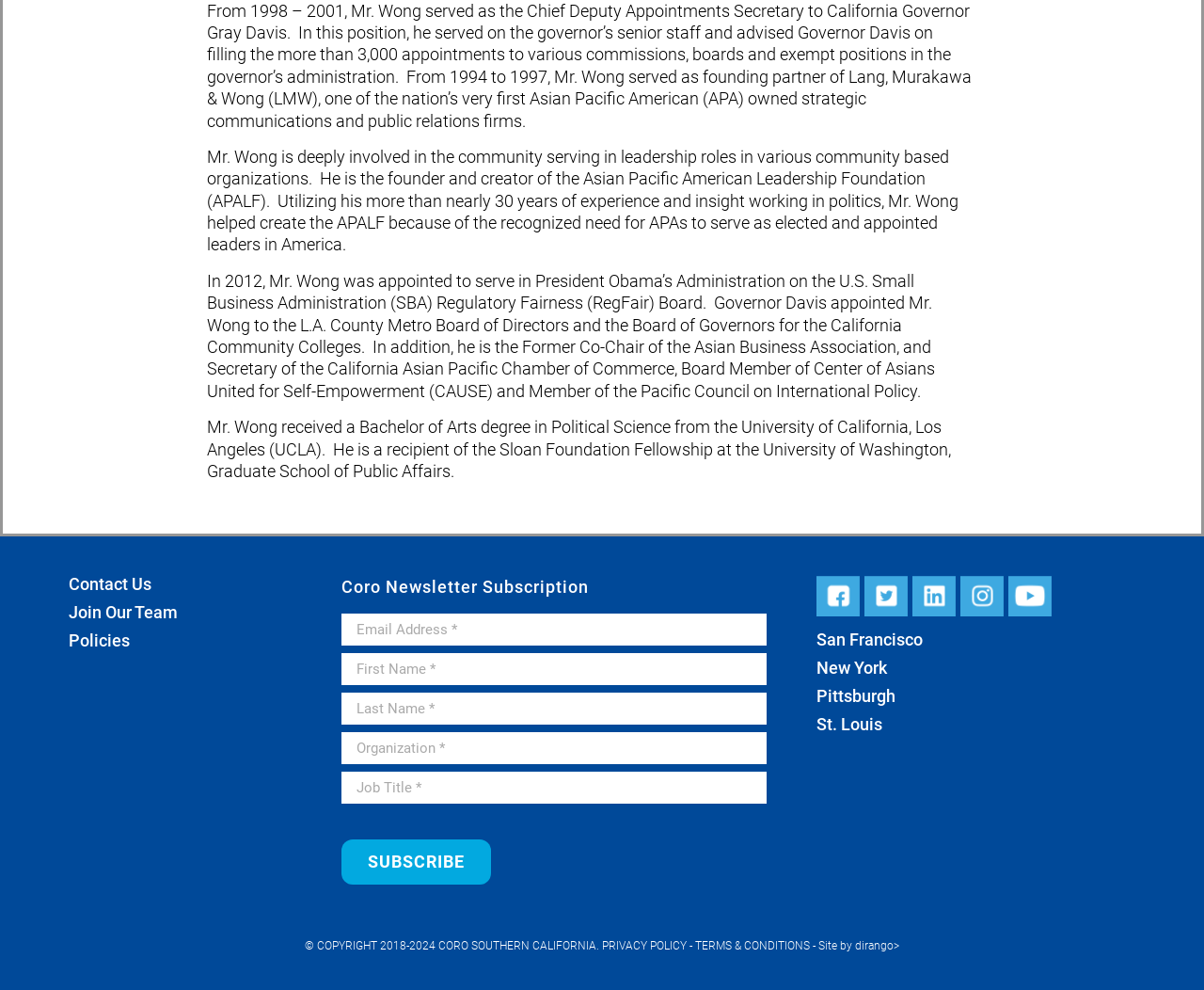What degree did Mr. Wong receive from UCLA?
Please ensure your answer is as detailed and informative as possible.

According to the text, Mr. Wong received a Bachelor of Arts degree in Political Science from the University of California, Los Angeles (UCLA).